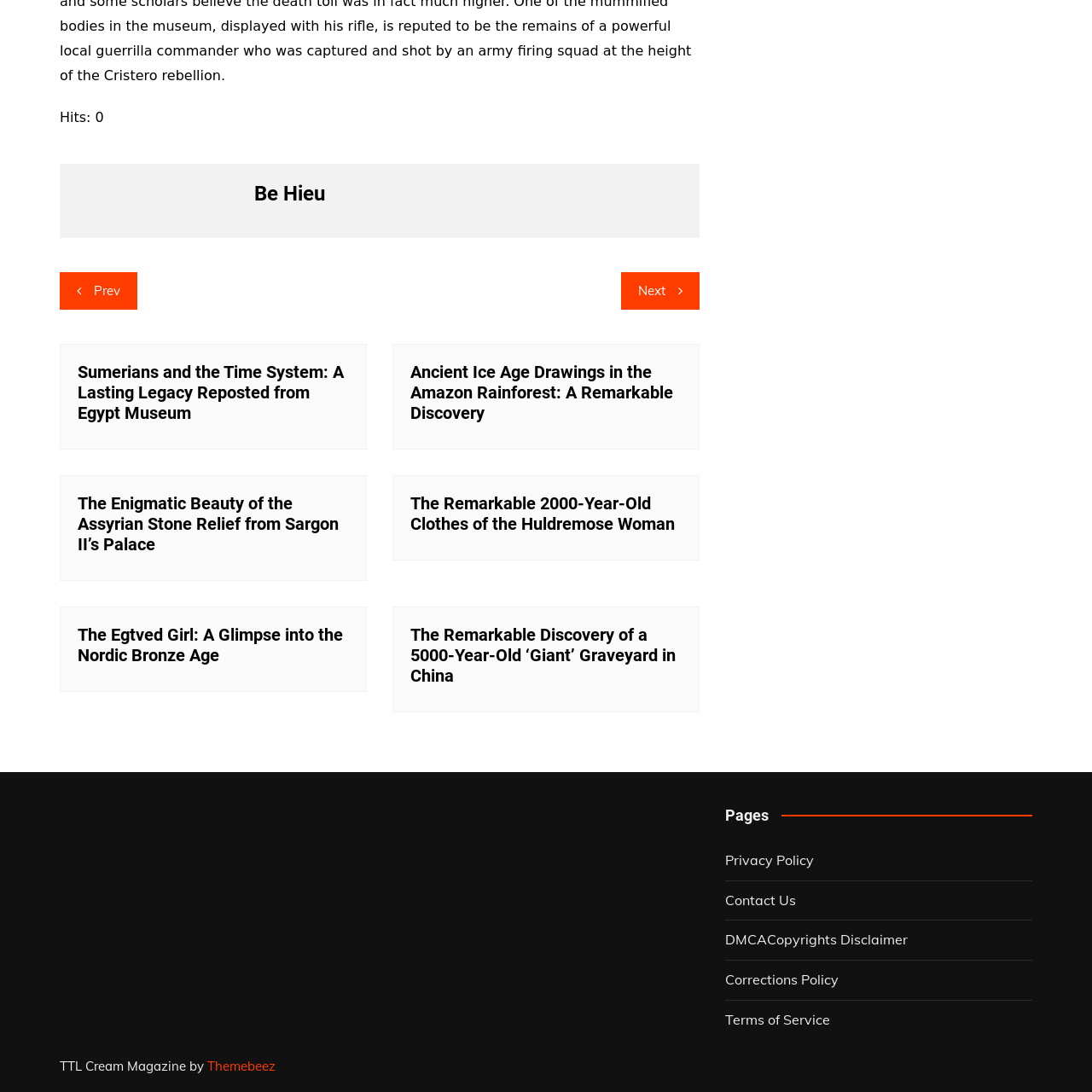Predict the bounding box for the UI component with the following description: "Terms of Service".

[0.664, 0.925, 0.76, 0.941]